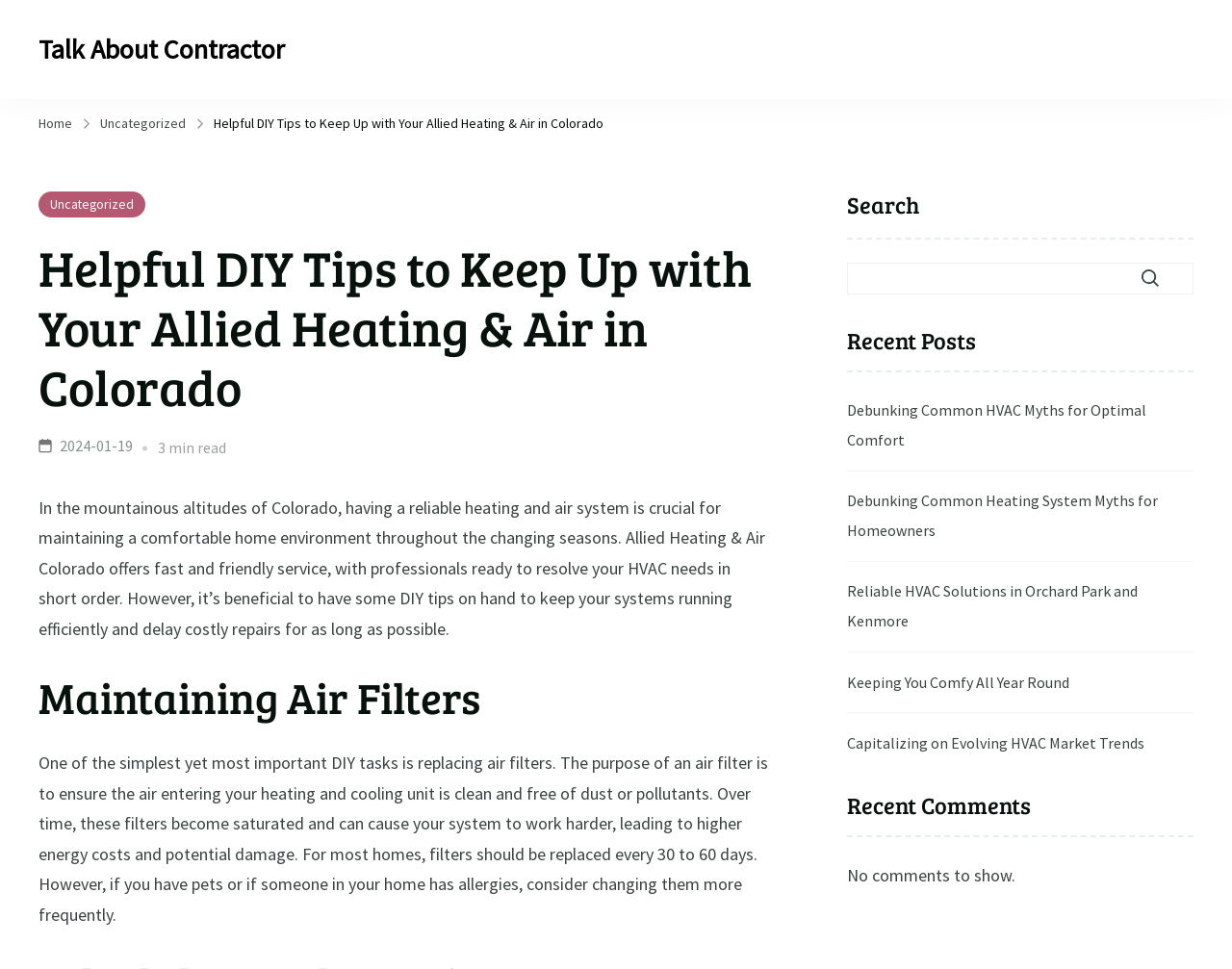What is the name of the company mentioned on this webpage?
Please provide a comprehensive and detailed answer to the question.

The company mentioned on this webpage is Allied Heating & Air, which is based in Colorado and provides fast and friendly service to resolve HVAC needs.